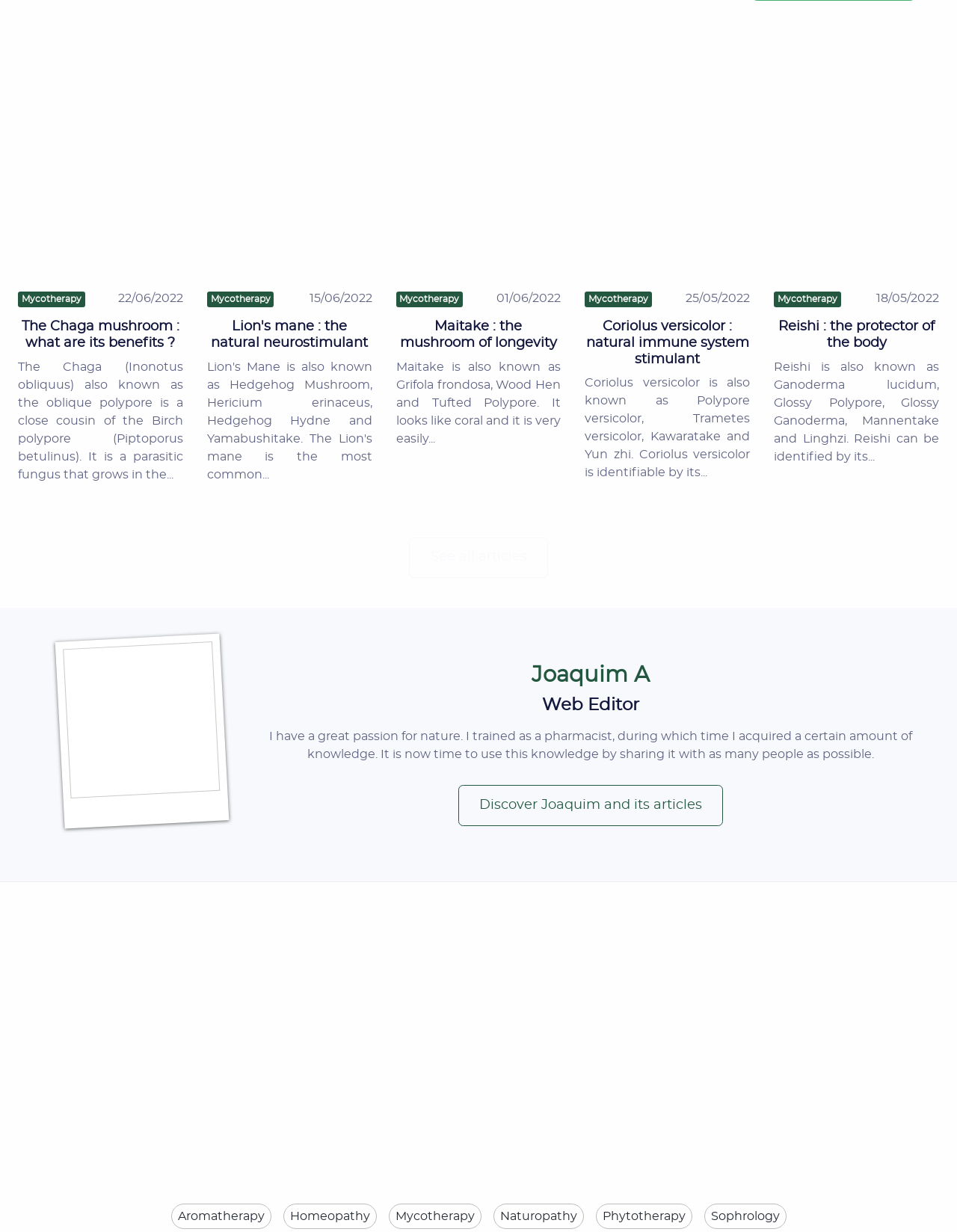Locate the bounding box of the UI element with the following description: "alt="Logo Naturopatandco"".

[0.0, 0.74, 1.0, 0.925]